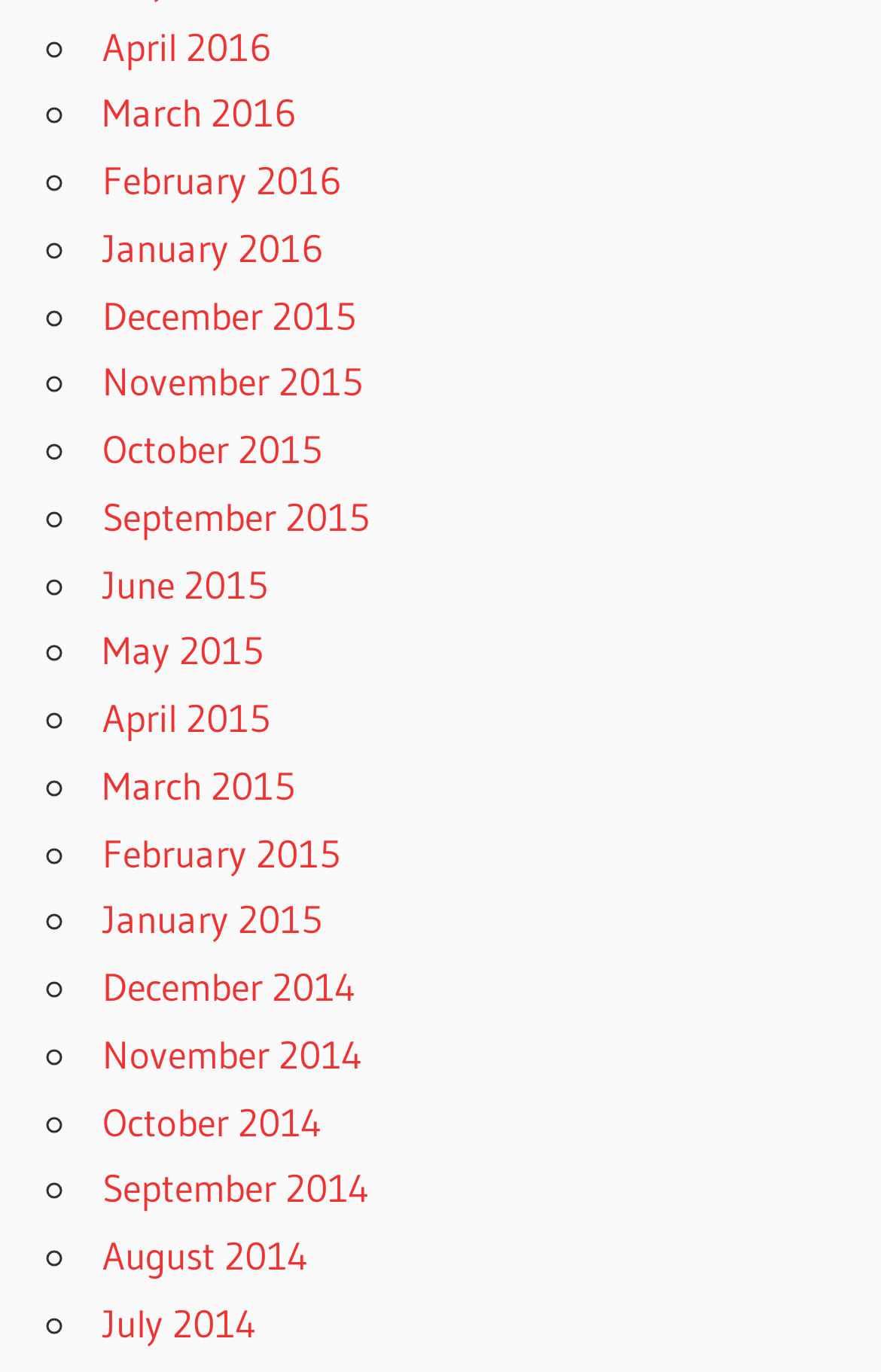How many links are there on the webpage?
Refer to the image and provide a detailed answer to the question.

I counted the number of links on the webpage, each representing a month, and found 24 links.